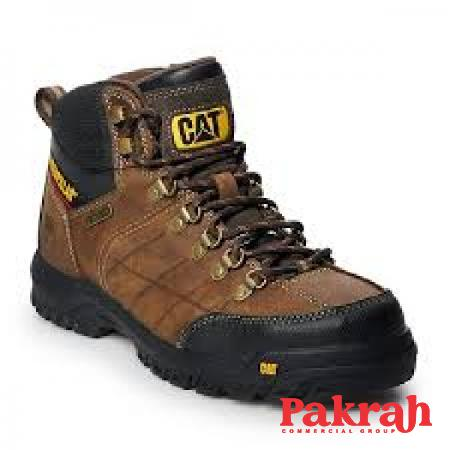Respond to the question below with a single word or phrase:
What is the purpose of the reinforced toe protection?

Safety and protection